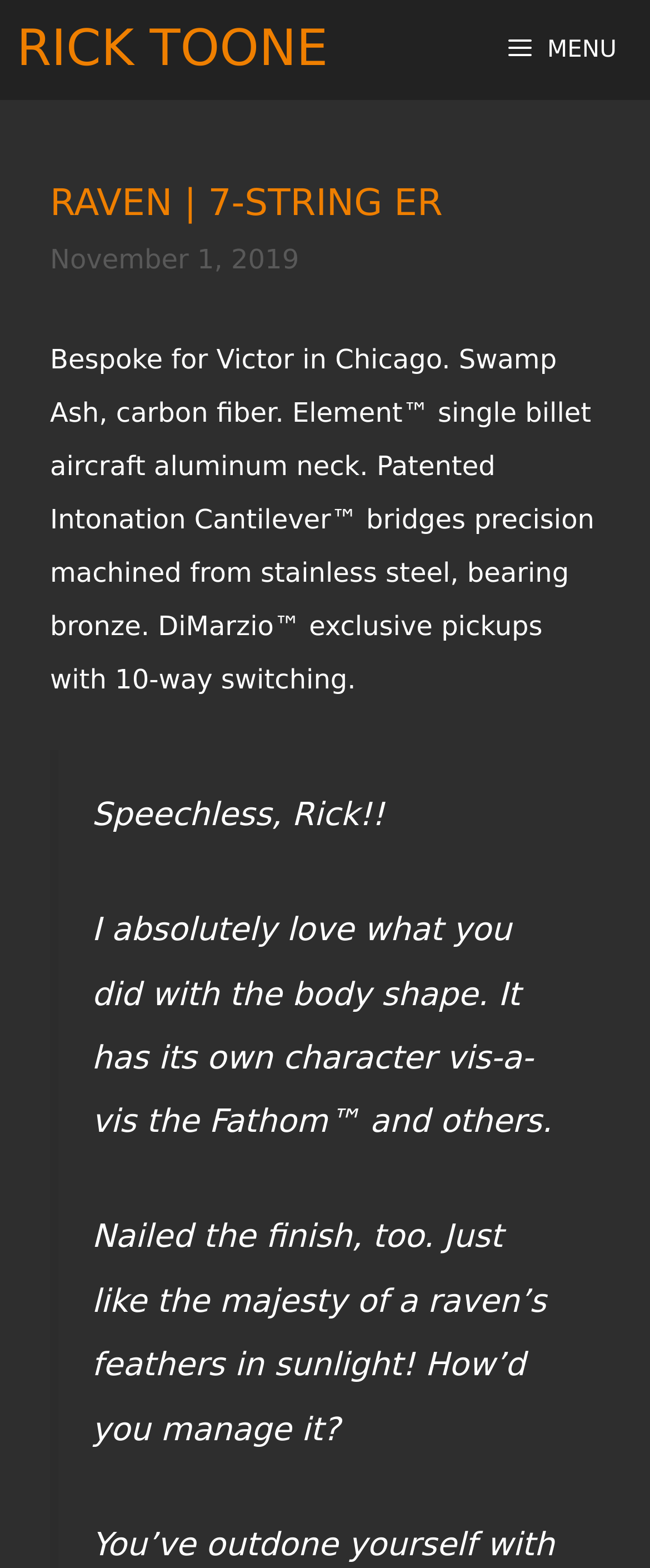Find the UI element described as: "House flip deal analyser" and predict its bounding box coordinates. Ensure the coordinates are four float numbers between 0 and 1, [left, top, right, bottom].

None